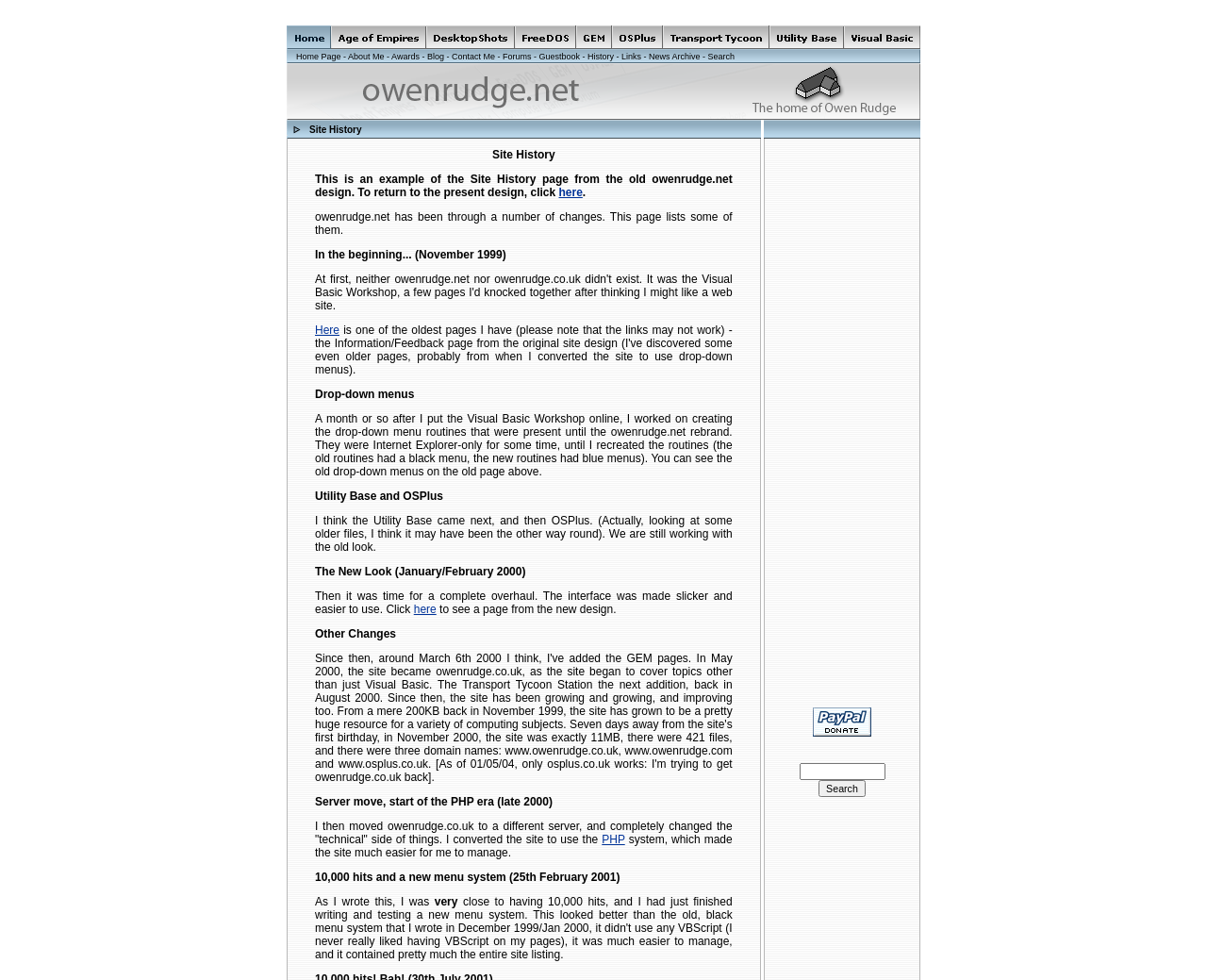What is the purpose of the images in the webpage?
Using the image, answer in one word or phrase.

Decoration